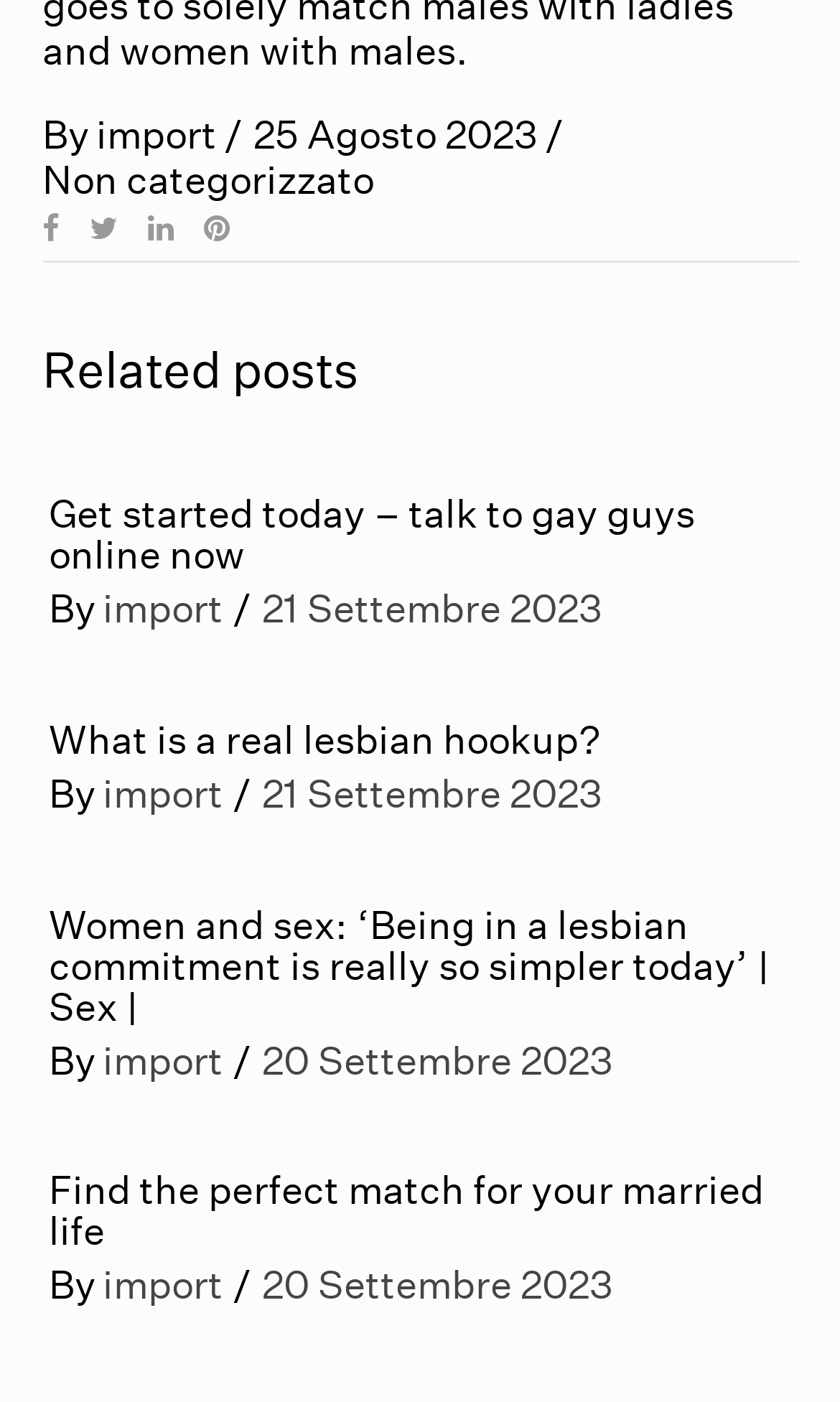Locate the UI element that matches the description 21 Settembre 2023 in the webpage screenshot. Return the bounding box coordinates in the format (top-left x, top-left y, bottom-right x, bottom-right y), with values ranging from 0 to 1.

[0.312, 0.418, 0.717, 0.451]